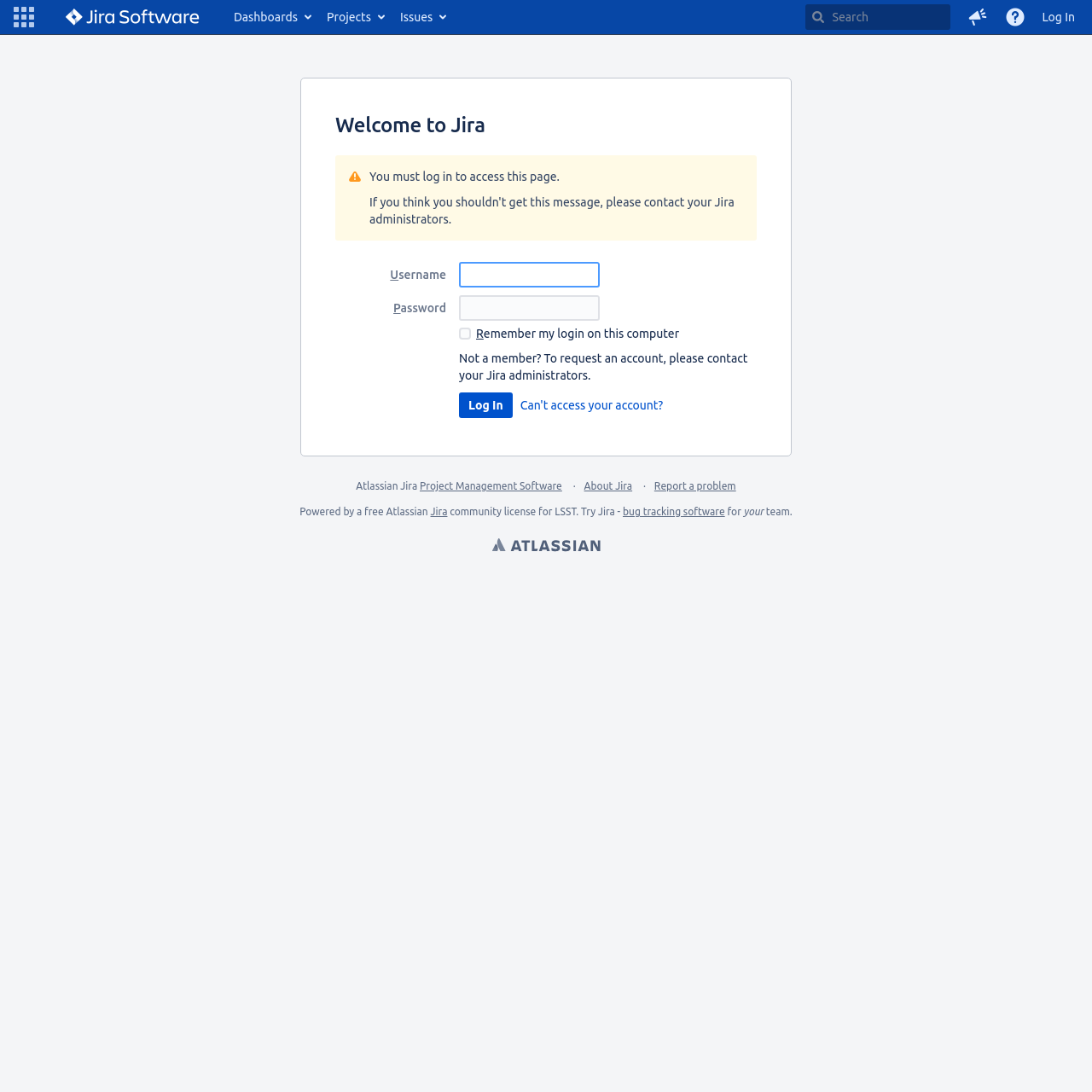What is the purpose of this webpage?
Please provide a single word or phrase in response based on the screenshot.

Log in to Jira